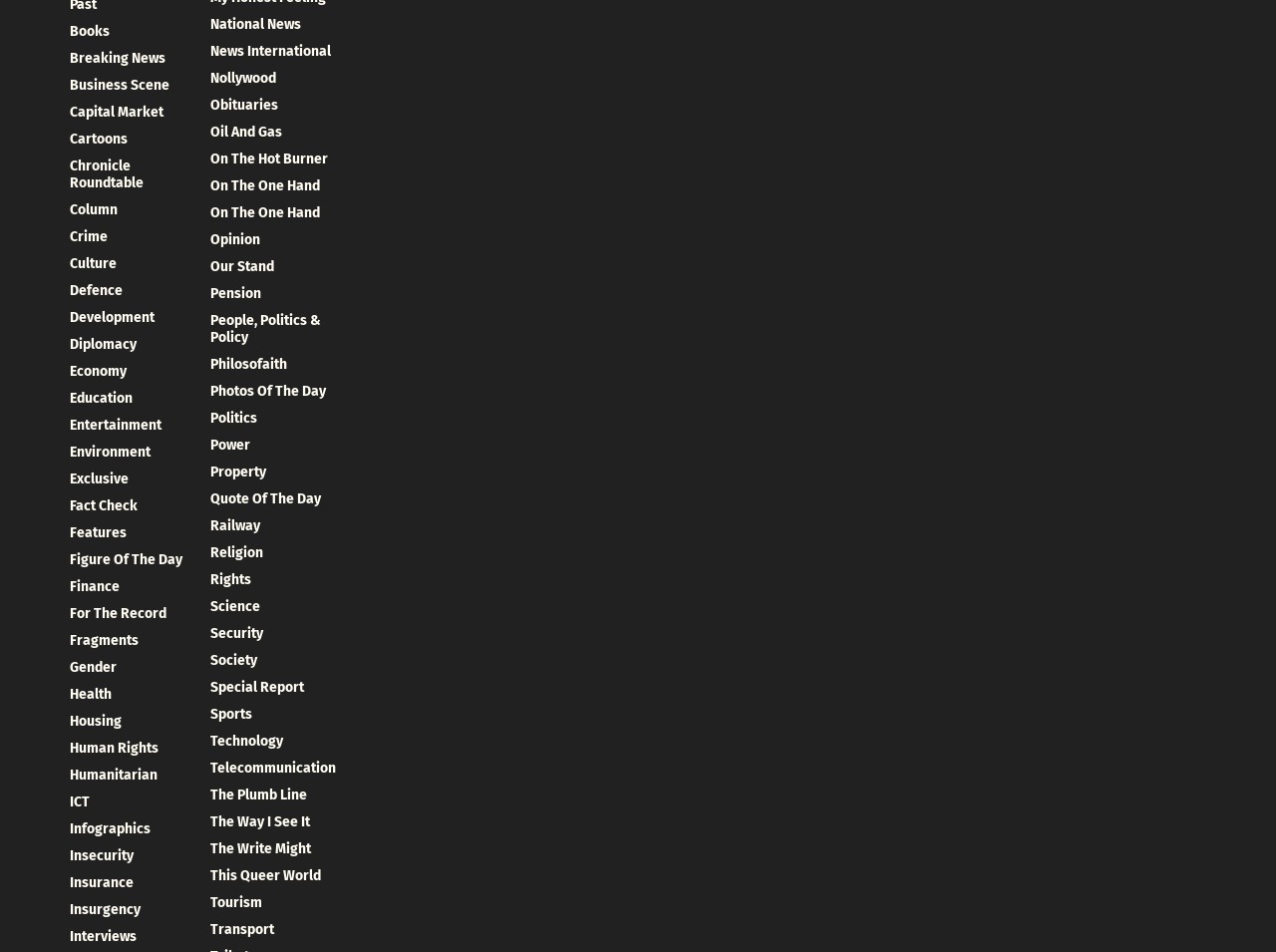Using the provided element description, identify the bounding box coordinates as (top-left x, top-left y, bottom-right x, bottom-right y). Ensure all values are between 0 and 1. Description: The way I see it

[0.165, 0.854, 0.243, 0.872]